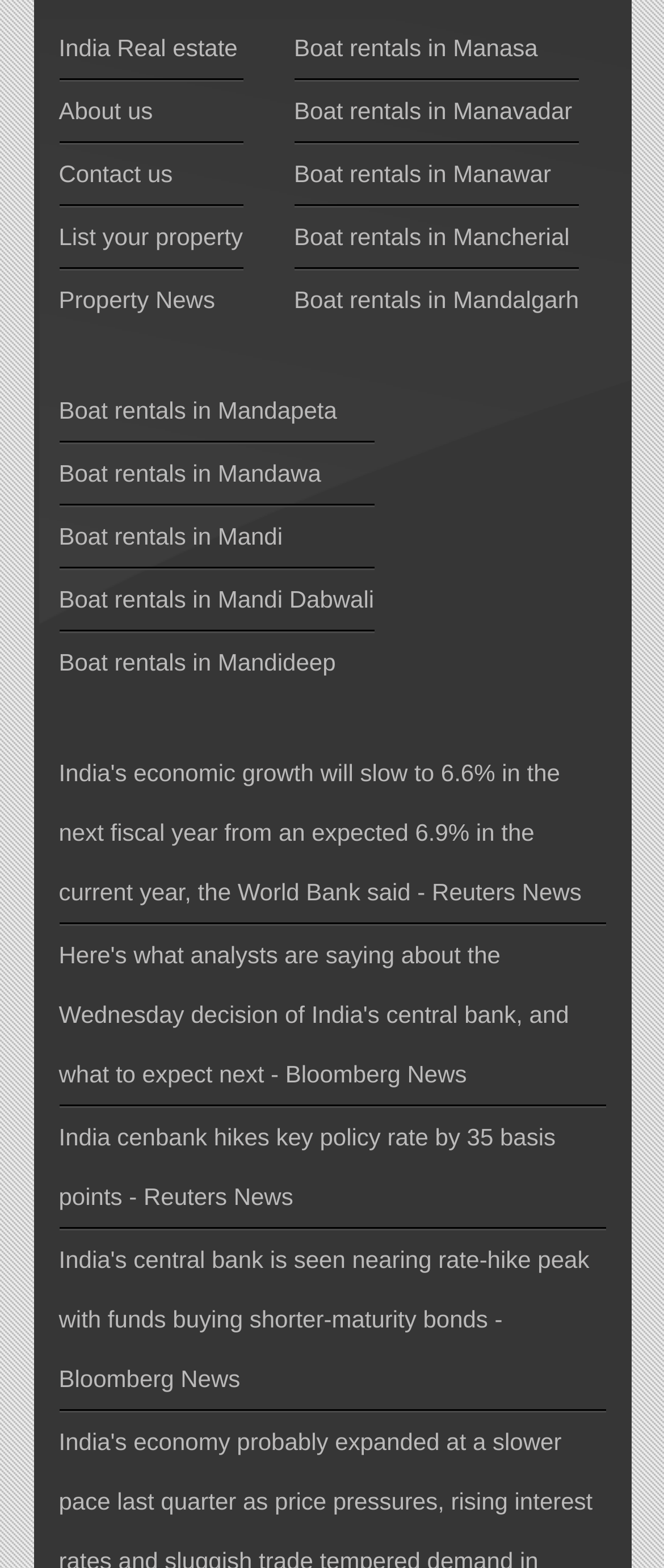Determine the bounding box coordinates of the UI element that matches the following description: "Boat rentals in Manasa". The coordinates should be four float numbers between 0 and 1 in the format [left, top, right, bottom].

[0.443, 0.021, 0.81, 0.039]